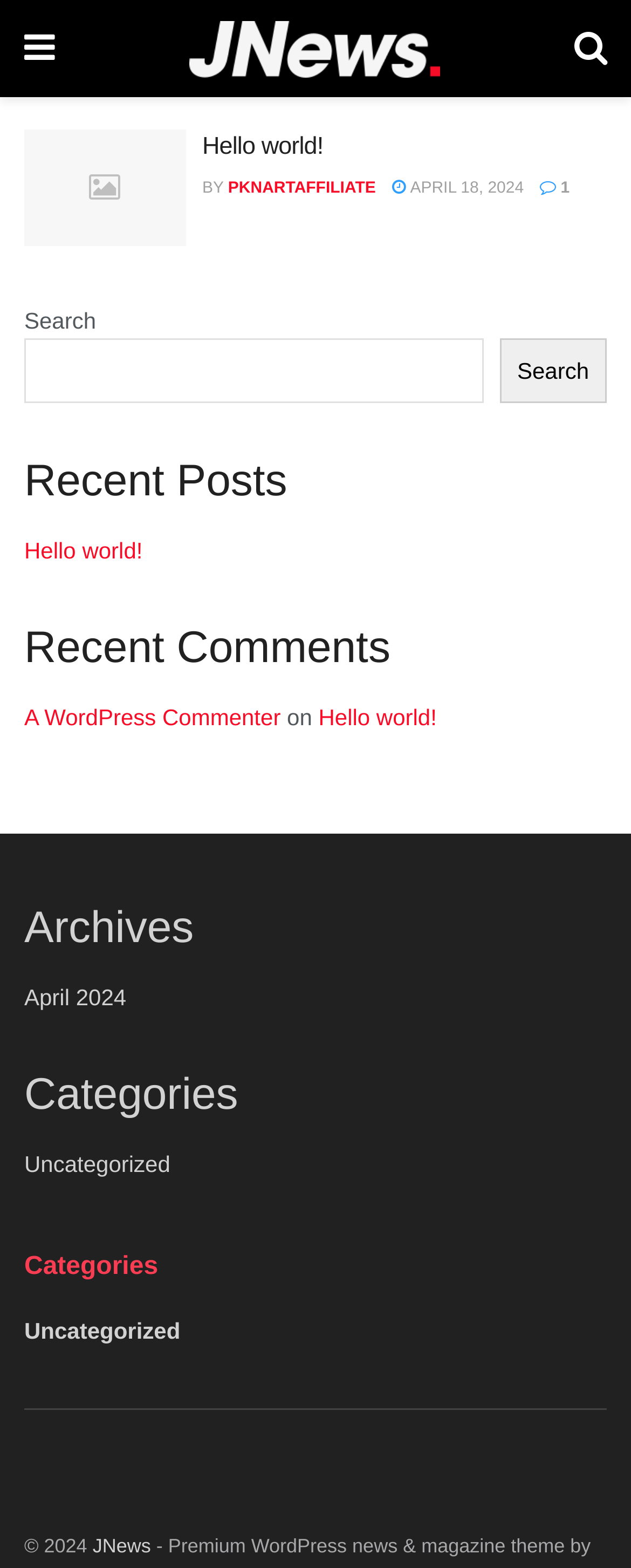What is the category of the latest article?
Use the screenshot to answer the question with a single word or phrase.

Uncategorized